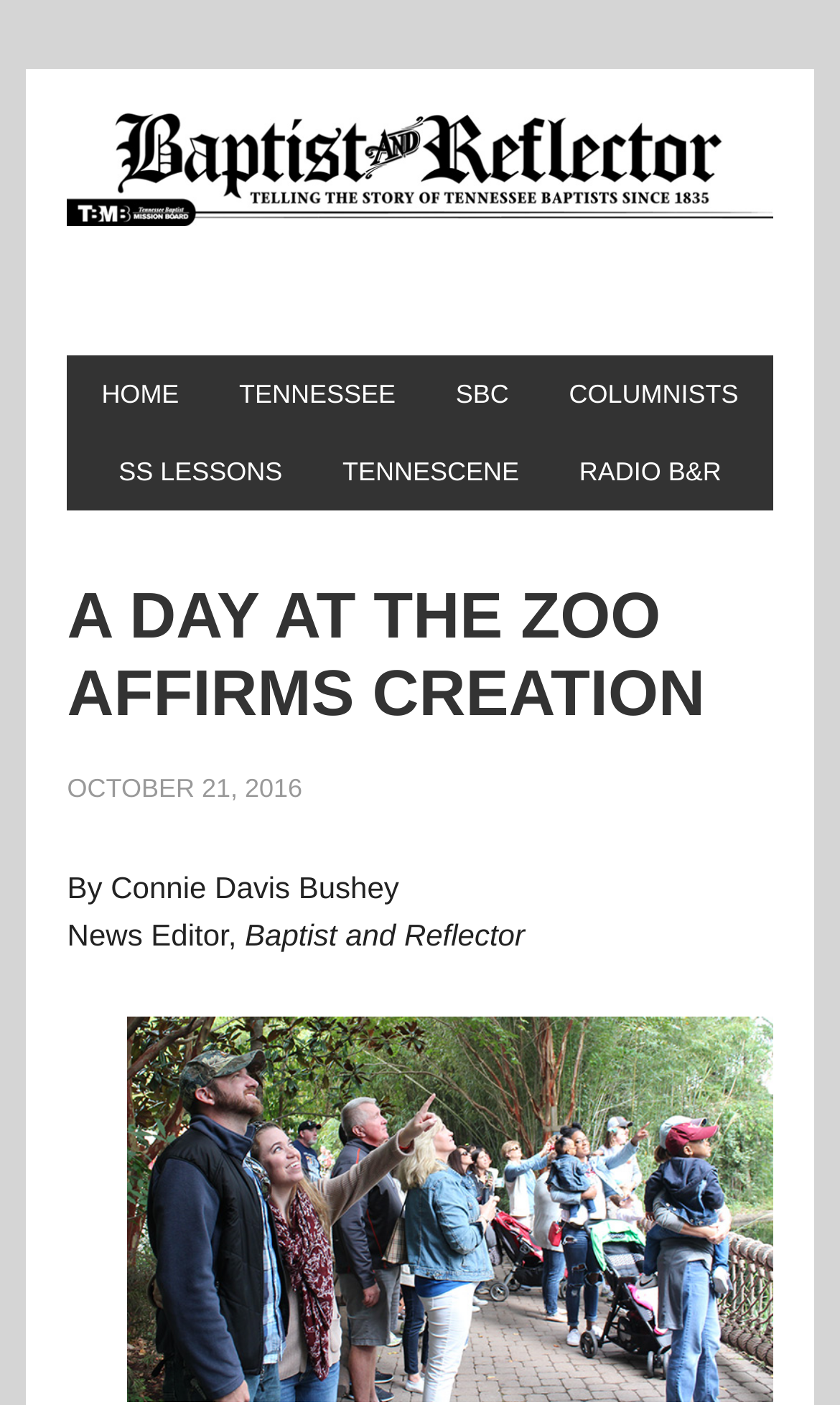Identify the bounding box coordinates of the section to be clicked to complete the task described by the following instruction: "Read Olivia's post". The coordinates should be four float numbers between 0 and 1, formatted as [left, top, right, bottom].

None